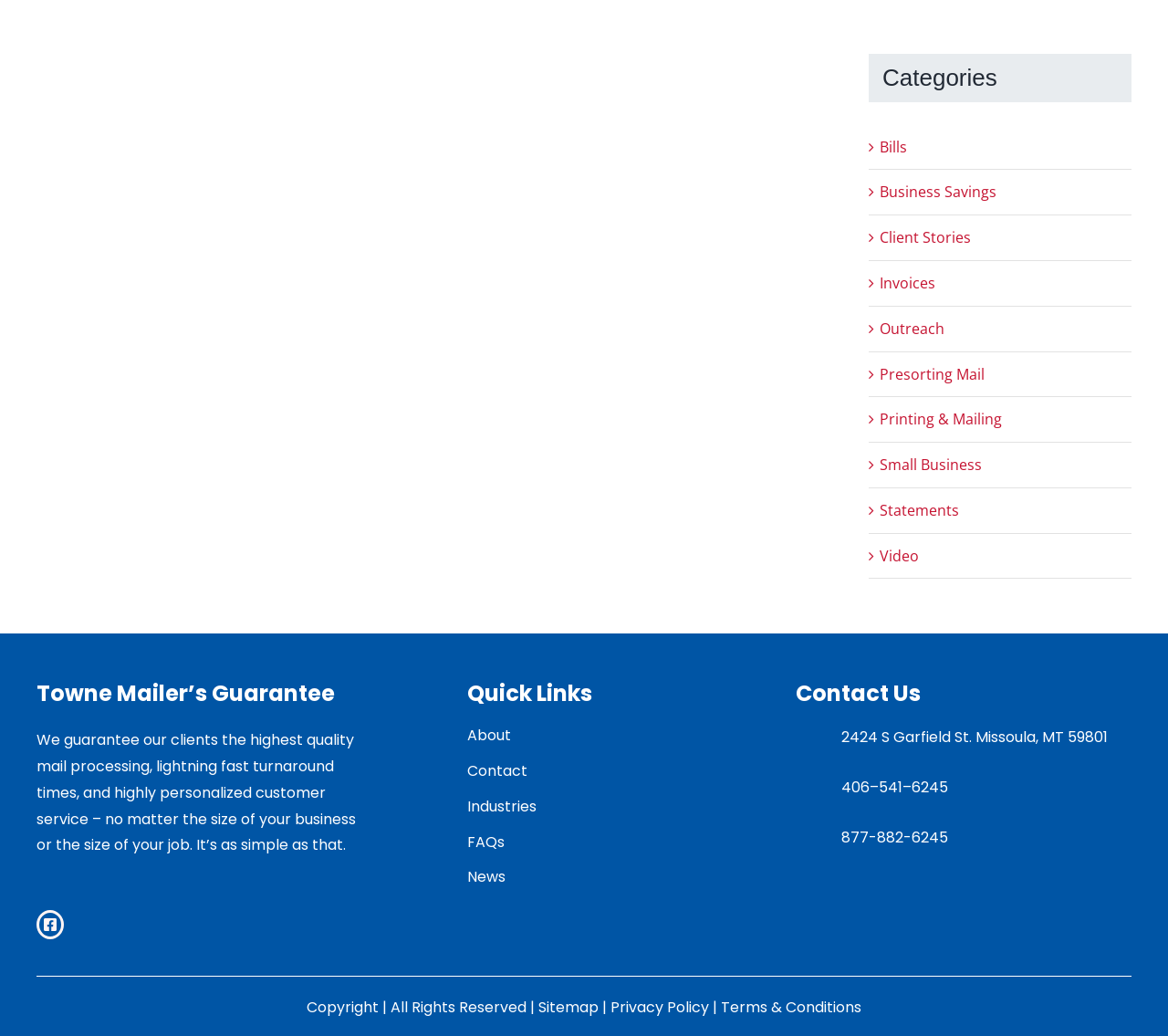Using the provided description Terms & Conditions, find the bounding box coordinates for the UI element. Provide the coordinates in (top-left x, top-left y, bottom-right x, bottom-right y) format, ensuring all values are between 0 and 1.

[0.617, 0.962, 0.738, 0.982]